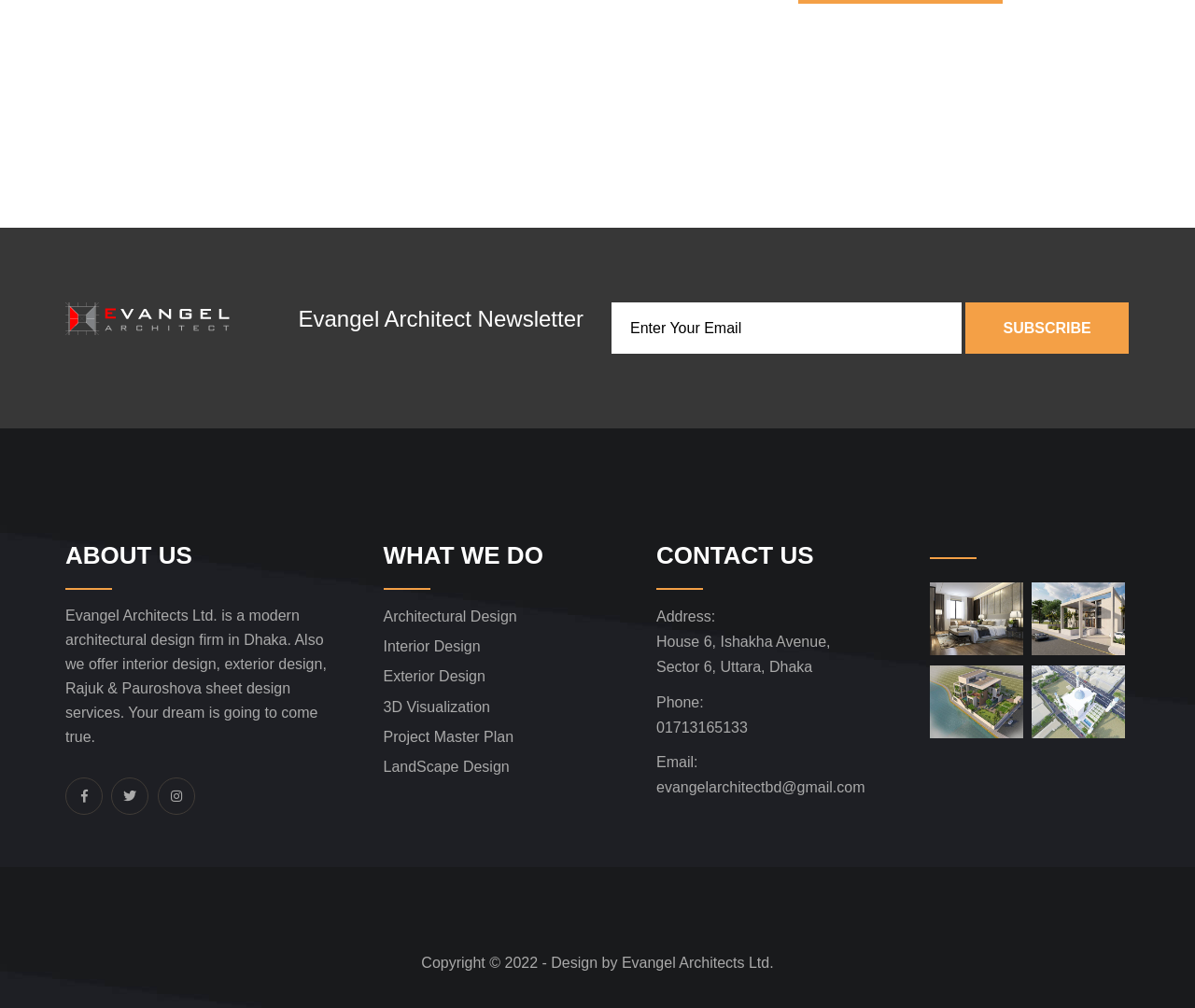Determine the bounding box coordinates of the area to click in order to meet this instruction: "View our email address".

[0.549, 0.773, 0.724, 0.789]